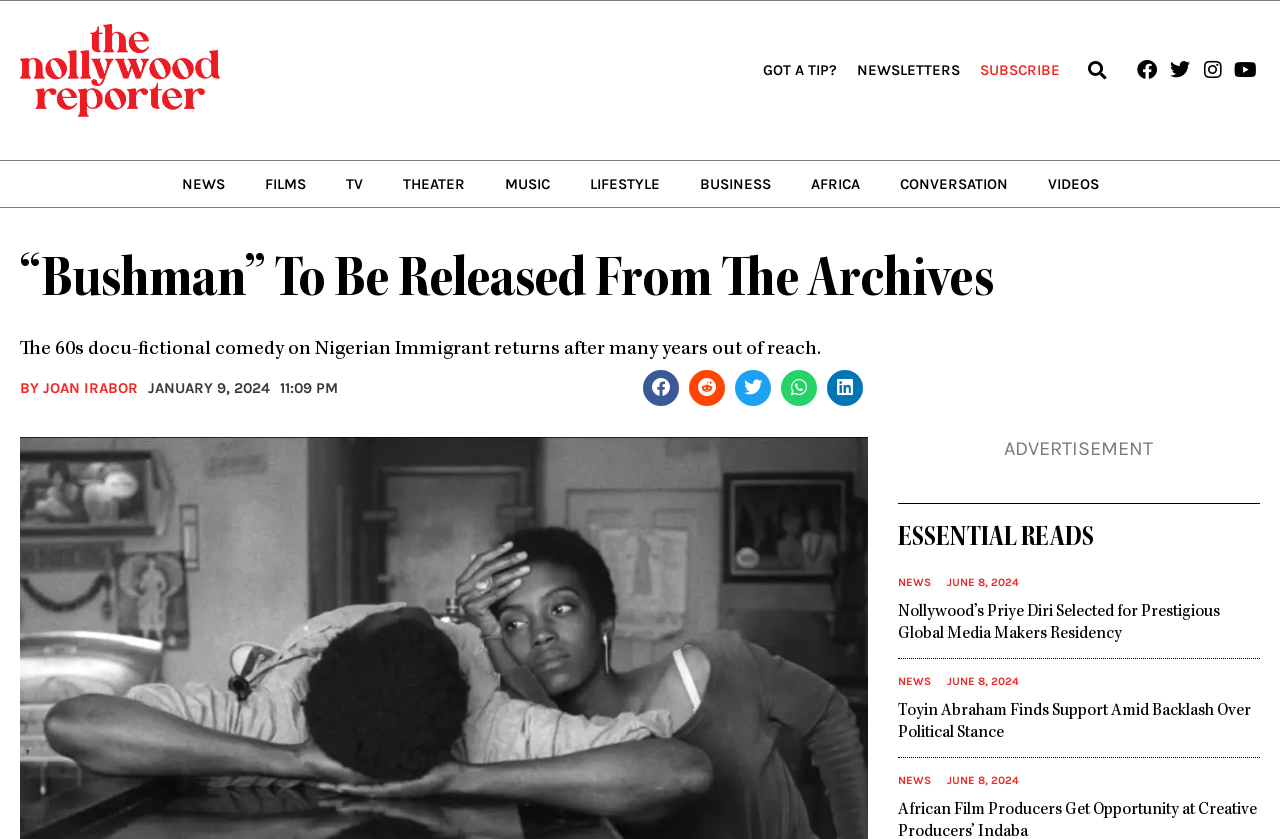Could you determine the bounding box coordinates of the clickable element to complete the instruction: "Share on Facebook"? Provide the coordinates as four float numbers between 0 and 1, i.e., [left, top, right, bottom].

[0.502, 0.44, 0.531, 0.483]